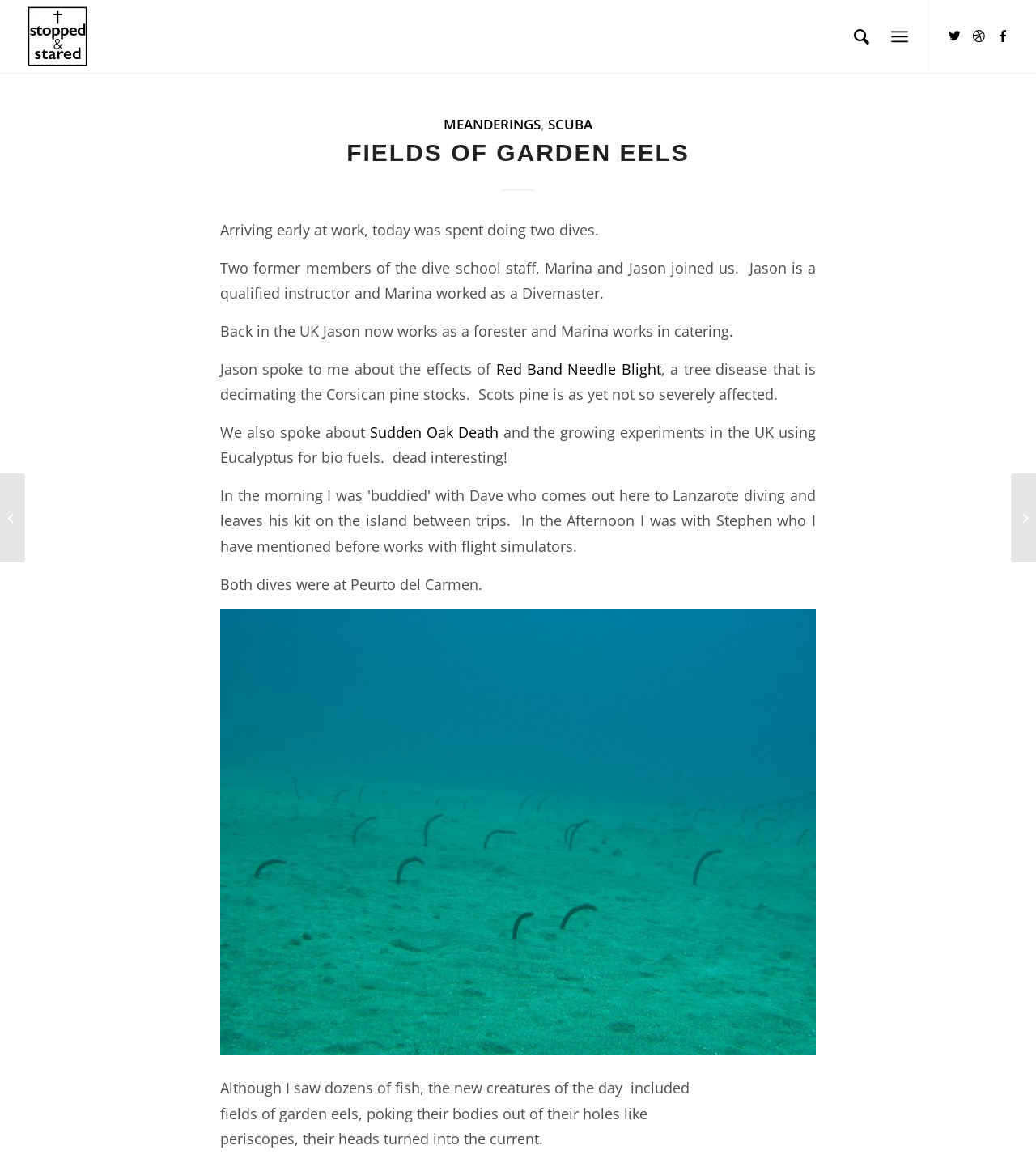Determine the bounding box coordinates of the element that should be clicked to execute the following command: "Click on the 'Search' link".

[0.814, 0.0, 0.85, 0.062]